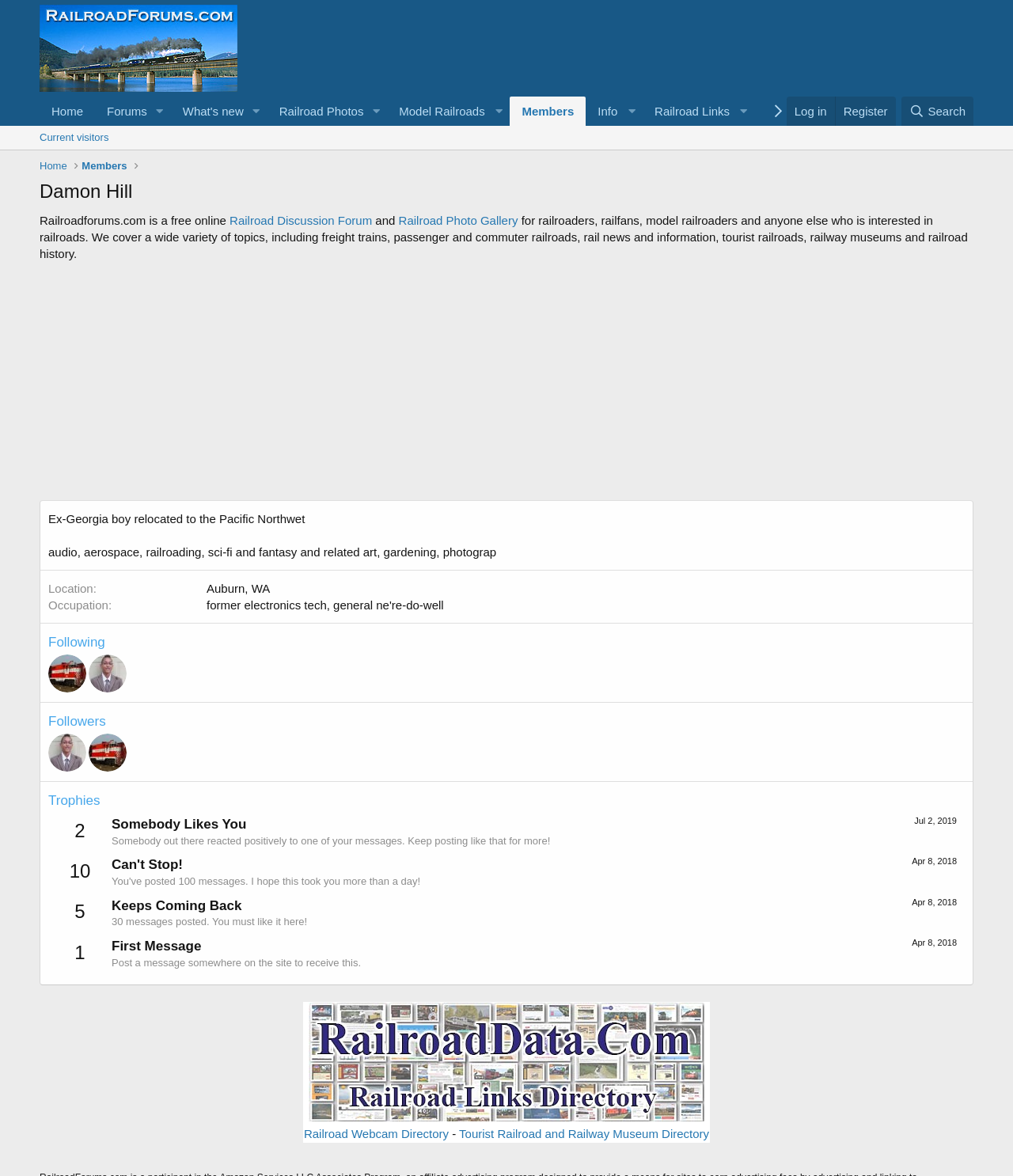Use a single word or phrase to answer the question:
What is the location of Damon Hill?

Auburn, WA